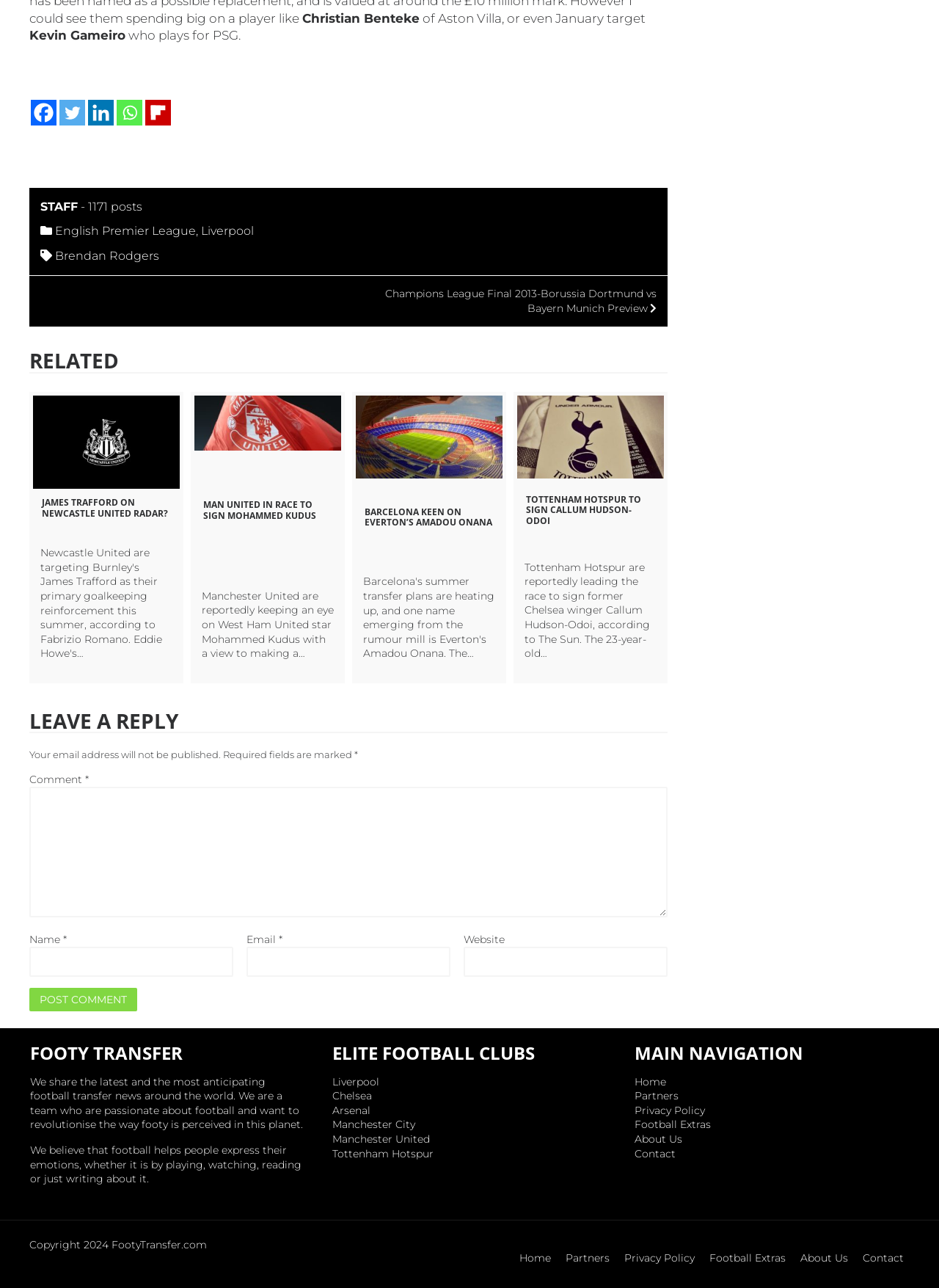Identify the bounding box coordinates for the element you need to click to achieve the following task: "Click on the Post Comment button". Provide the bounding box coordinates as four float numbers between 0 and 1, in the form [left, top, right, bottom].

[0.031, 0.767, 0.146, 0.785]